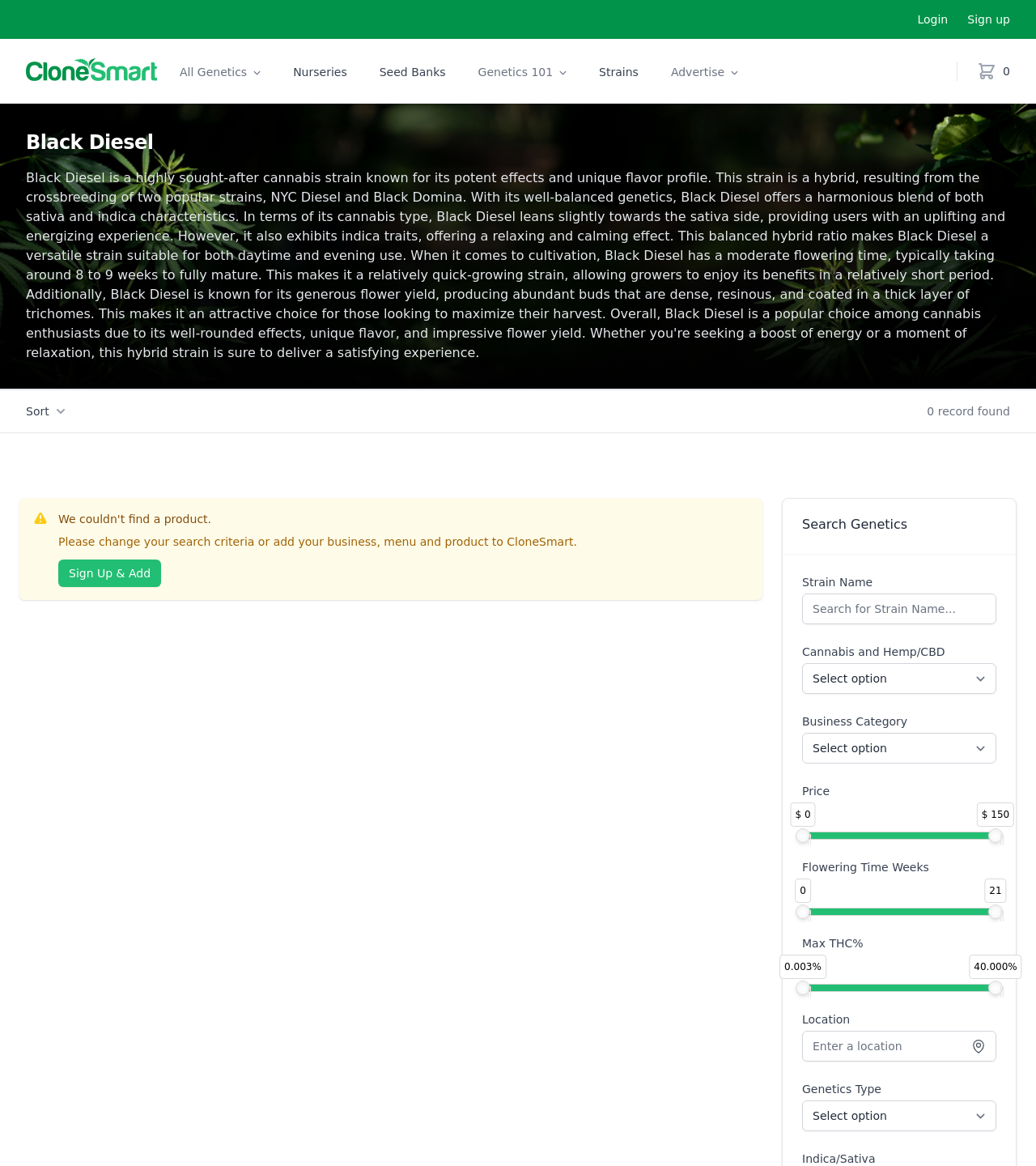Given the webpage screenshot, identify the bounding box of the UI element that matches this description: "Sign Up & Add".

[0.056, 0.48, 0.156, 0.503]